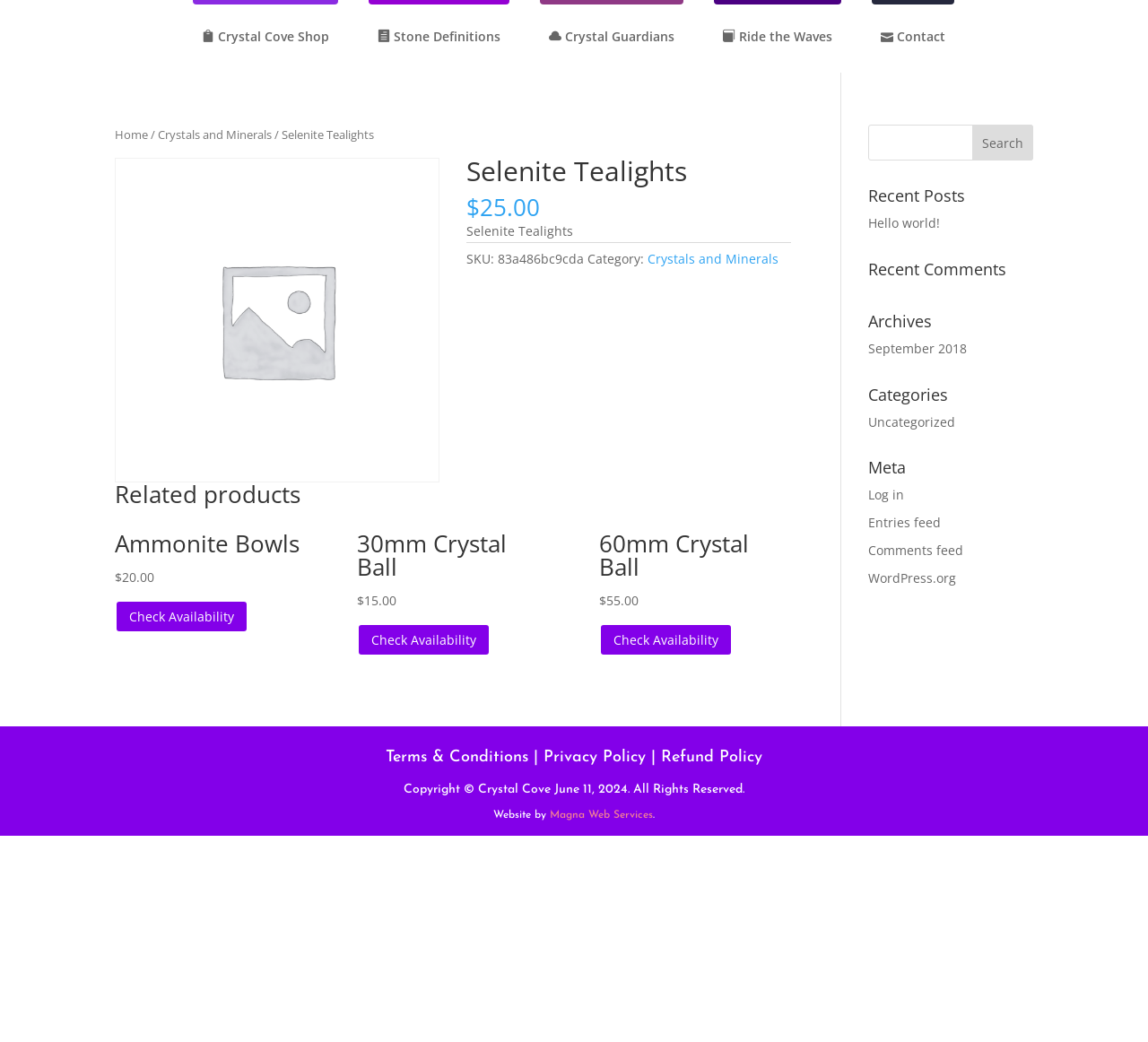Using the webpage screenshot and the element description Contact, determine the bounding box coordinates. Specify the coordinates in the format (top-left x, top-left y, bottom-right x, bottom-right y) with values ranging from 0 to 1.

[0.767, 0.028, 0.823, 0.07]